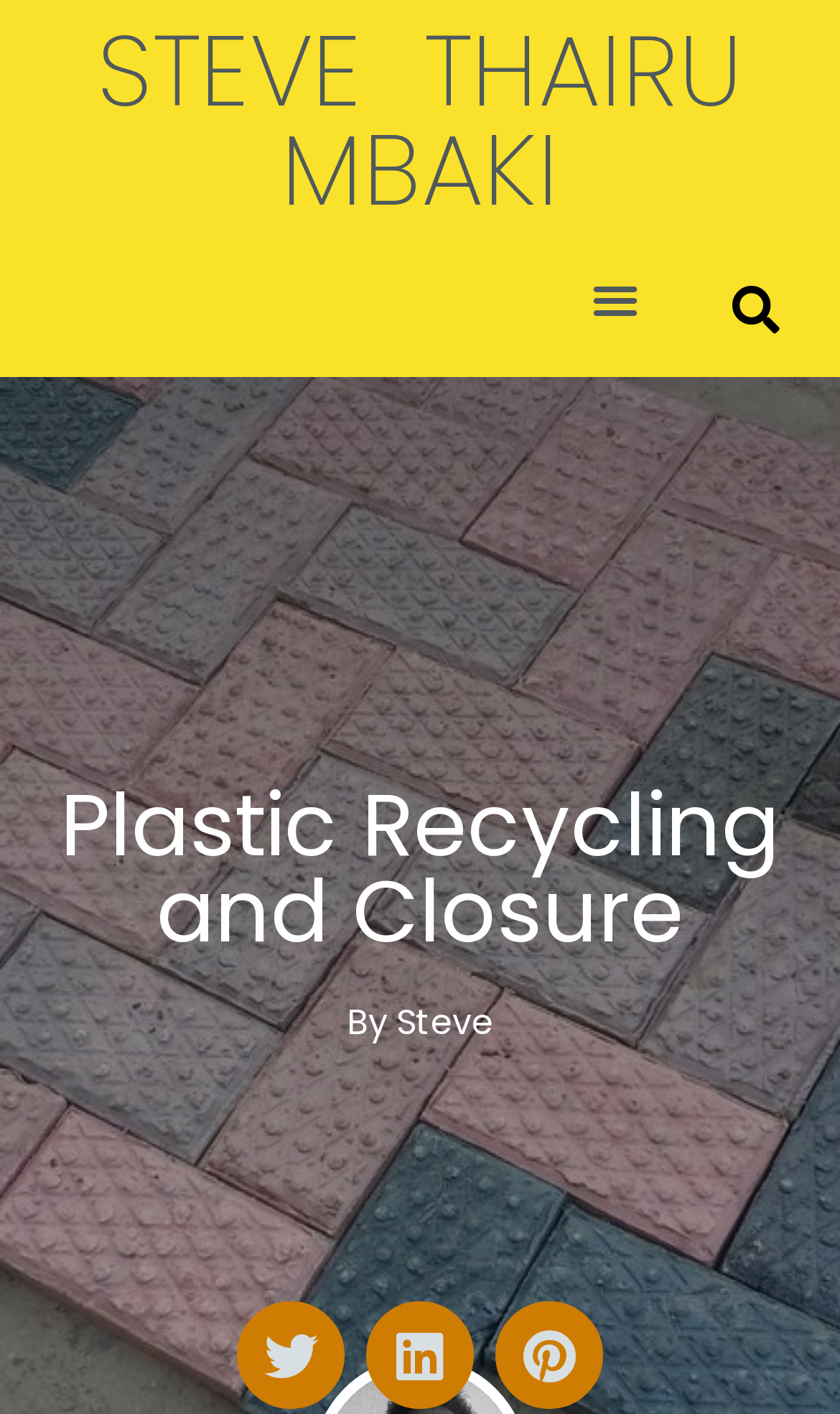Given the element description: "By Steve", predict the bounding box coordinates of this UI element. The coordinates must be four float numbers between 0 and 1, given as [left, top, right, bottom].

[0.413, 0.705, 0.587, 0.742]